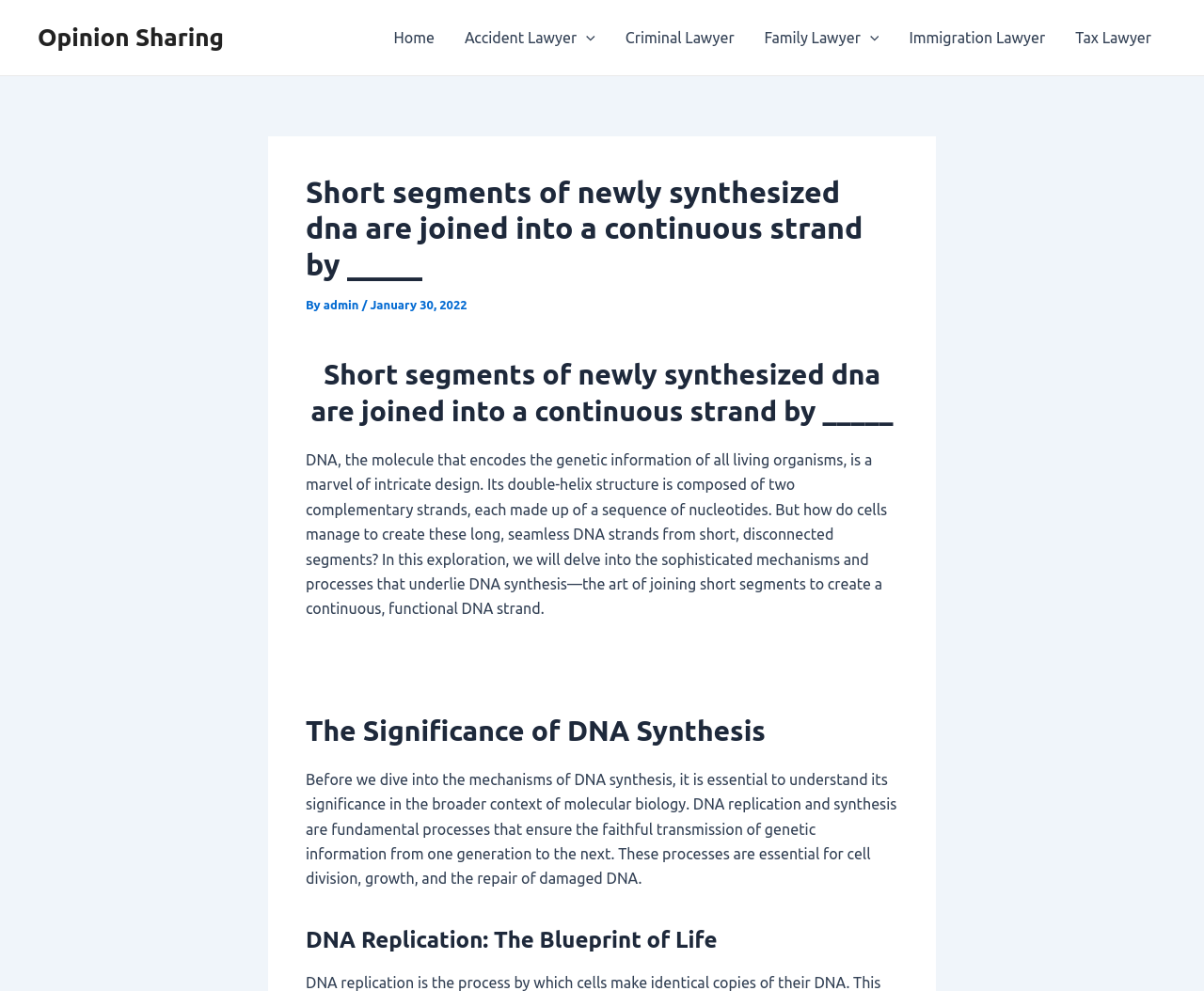How many links are present in the navigation section?
Can you provide a detailed and comprehensive answer to the question?

The navigation section has five links, namely 'Home', 'Accident Lawyer Menu Toggle', 'Criminal Lawyer', 'Family Lawyer Menu Toggle', and 'Immigration Lawyer'. These links are indicated by the link elements with the corresponding descriptions.